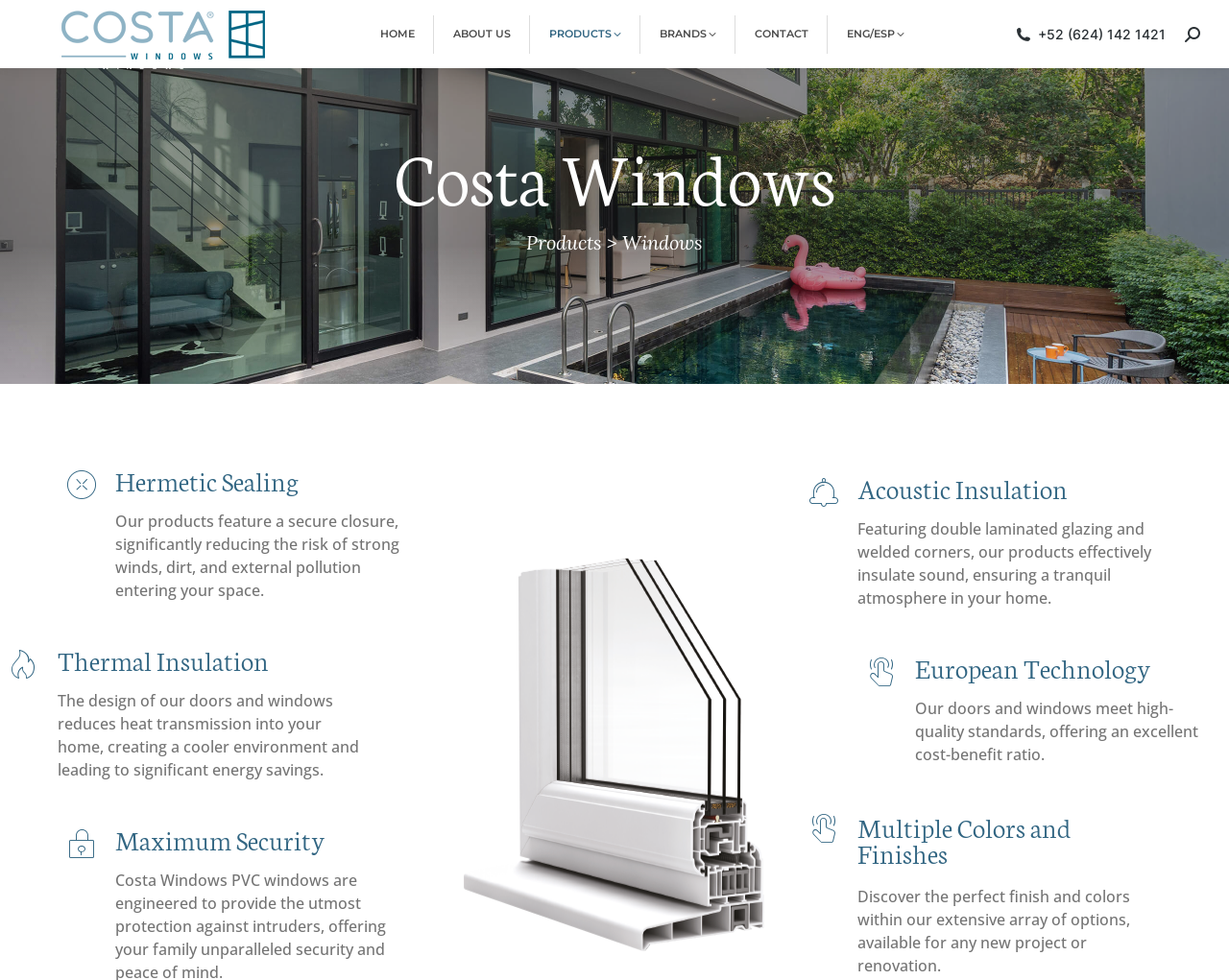How many benefits of Costa Windows' products are listed?
Refer to the image and provide a detailed answer to the question.

The webpage lists five benefits of Costa Windows' products, which are Hermetic Sealing, Thermal Insulation, Maximum Security, Acoustic Insulation, and European Technology. These benefits are listed as separate headings on the webpage.